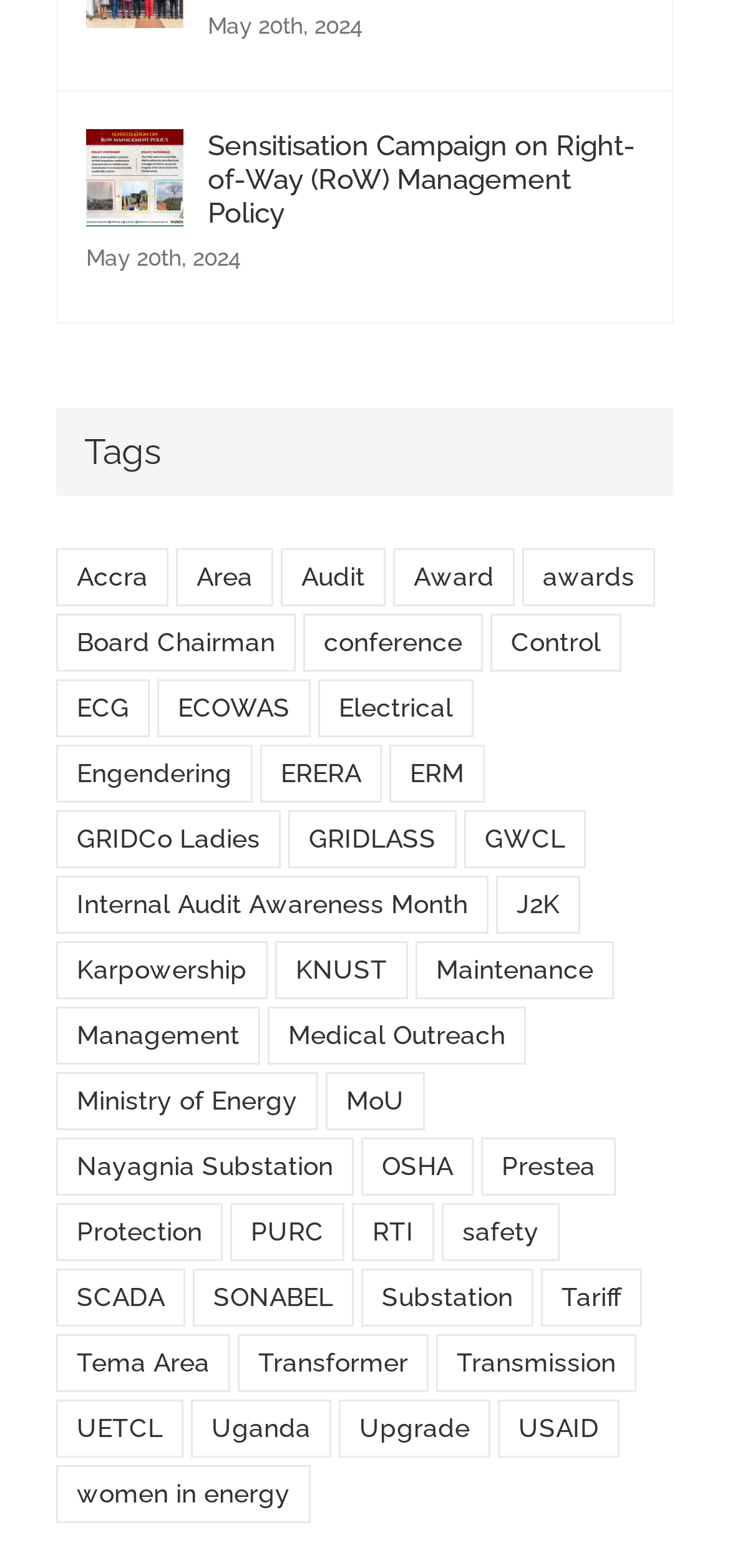What is the topic of the first link on the webpage?
Based on the screenshot, provide your answer in one word or phrase.

Sensitisation Campaign on Right-of-Way (RoW) Management Policy